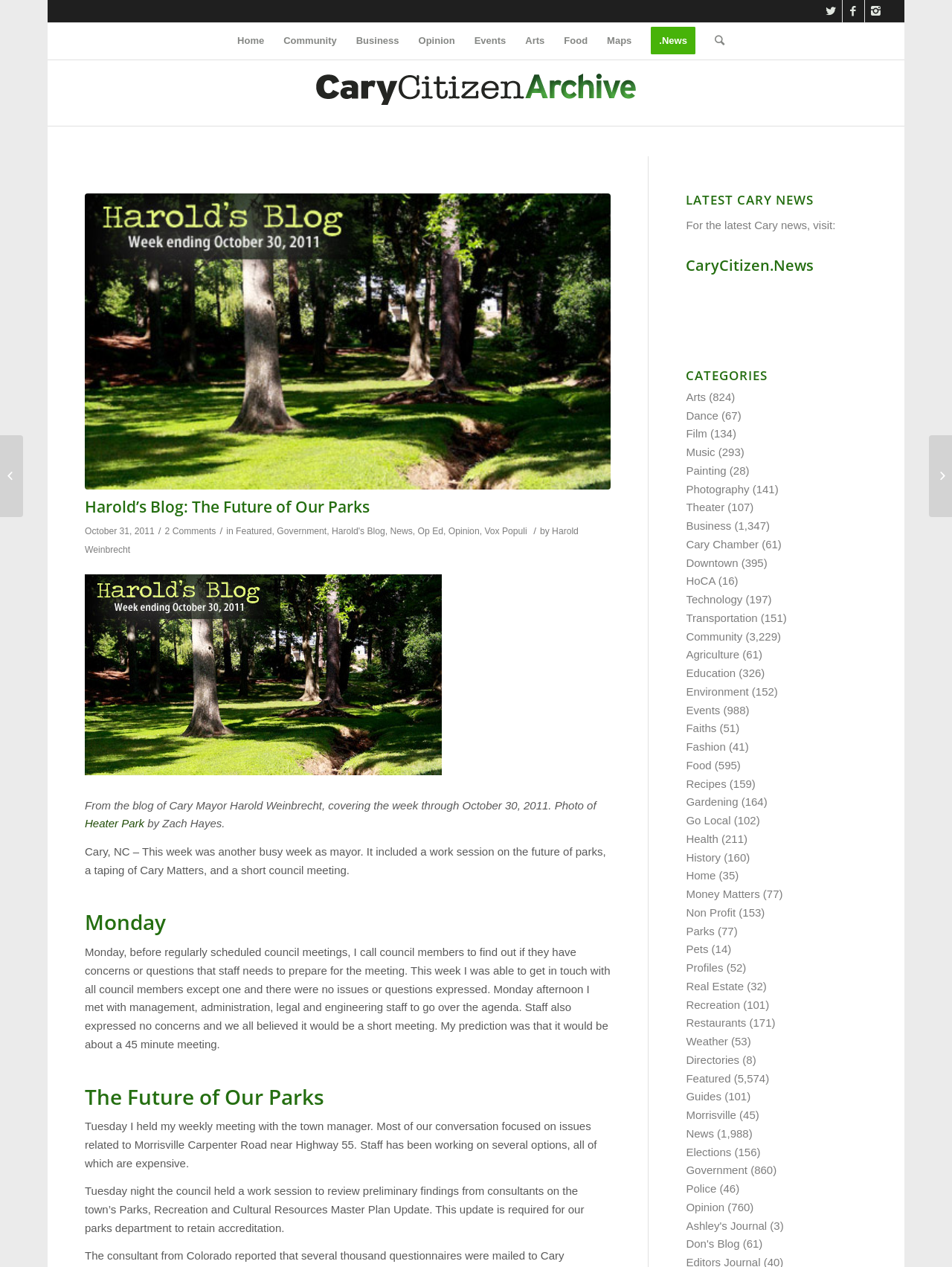Can you identify the bounding box coordinates of the clickable region needed to carry out this instruction: 'Go to the blog of Harold Weinbrecht'? The coordinates should be four float numbers within the range of 0 to 1, stated as [left, top, right, bottom].

[0.348, 0.415, 0.404, 0.423]